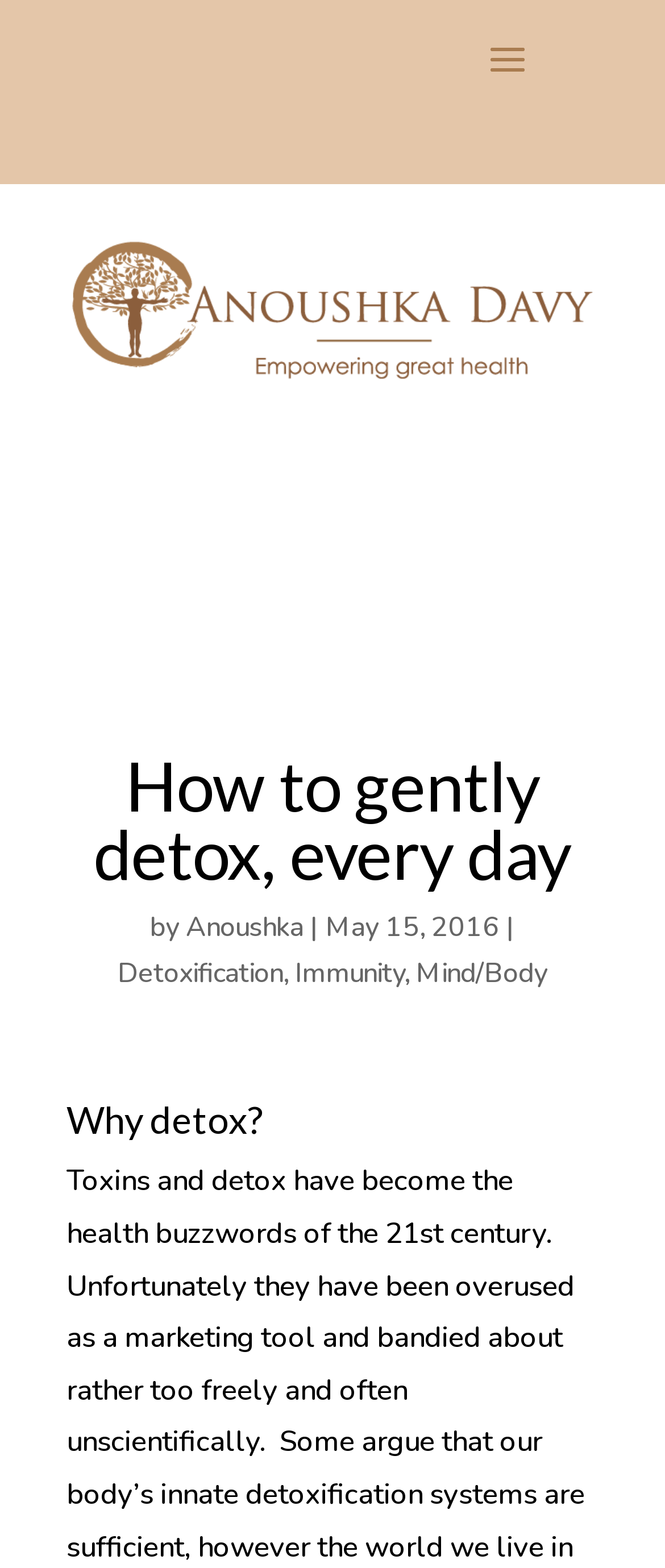Identify and provide the main heading of the webpage.

How to gently detox, every day